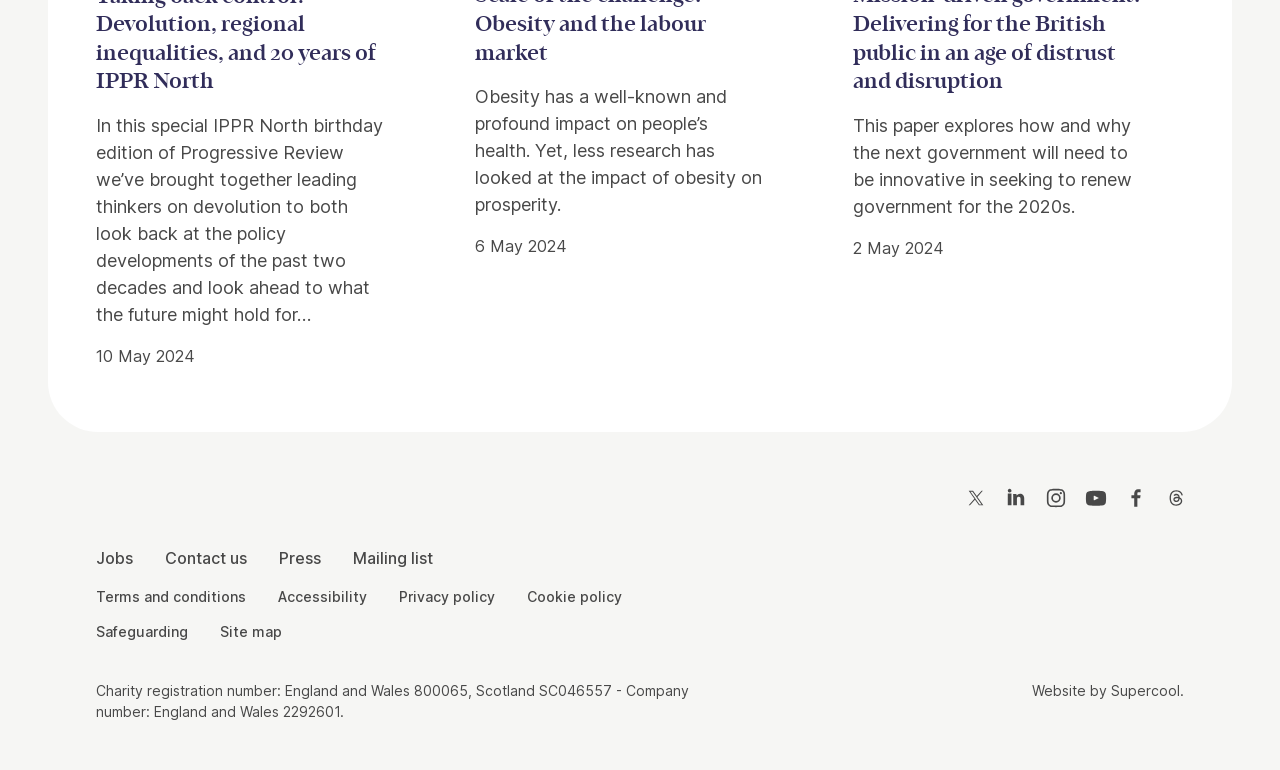Determine the bounding box coordinates of the clickable region to follow the instruction: "Read Terms and conditions".

[0.075, 0.761, 0.192, 0.788]